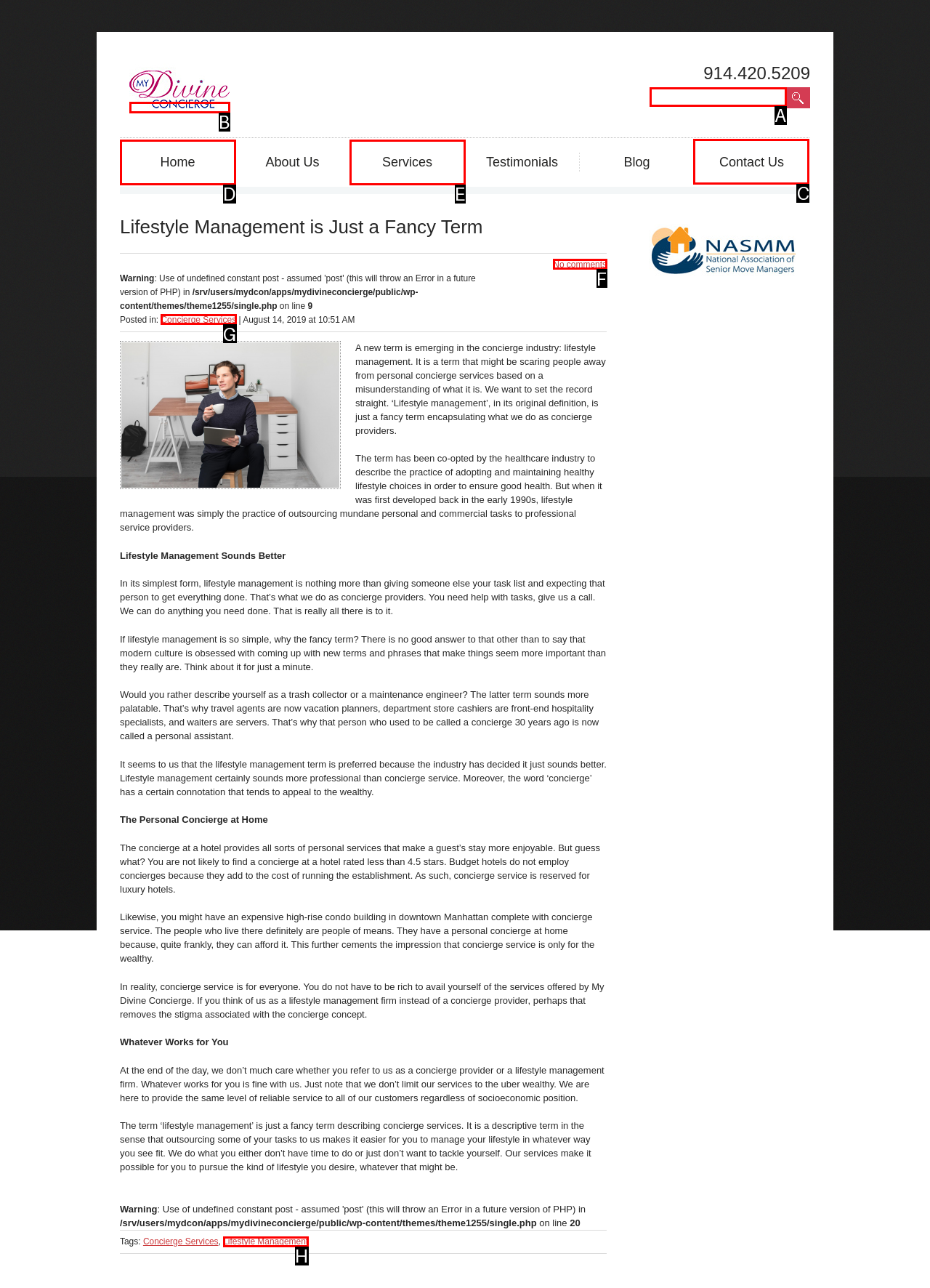Which HTML element should be clicked to complete the task: Click the 'Contact Us' link? Answer with the letter of the corresponding option.

C